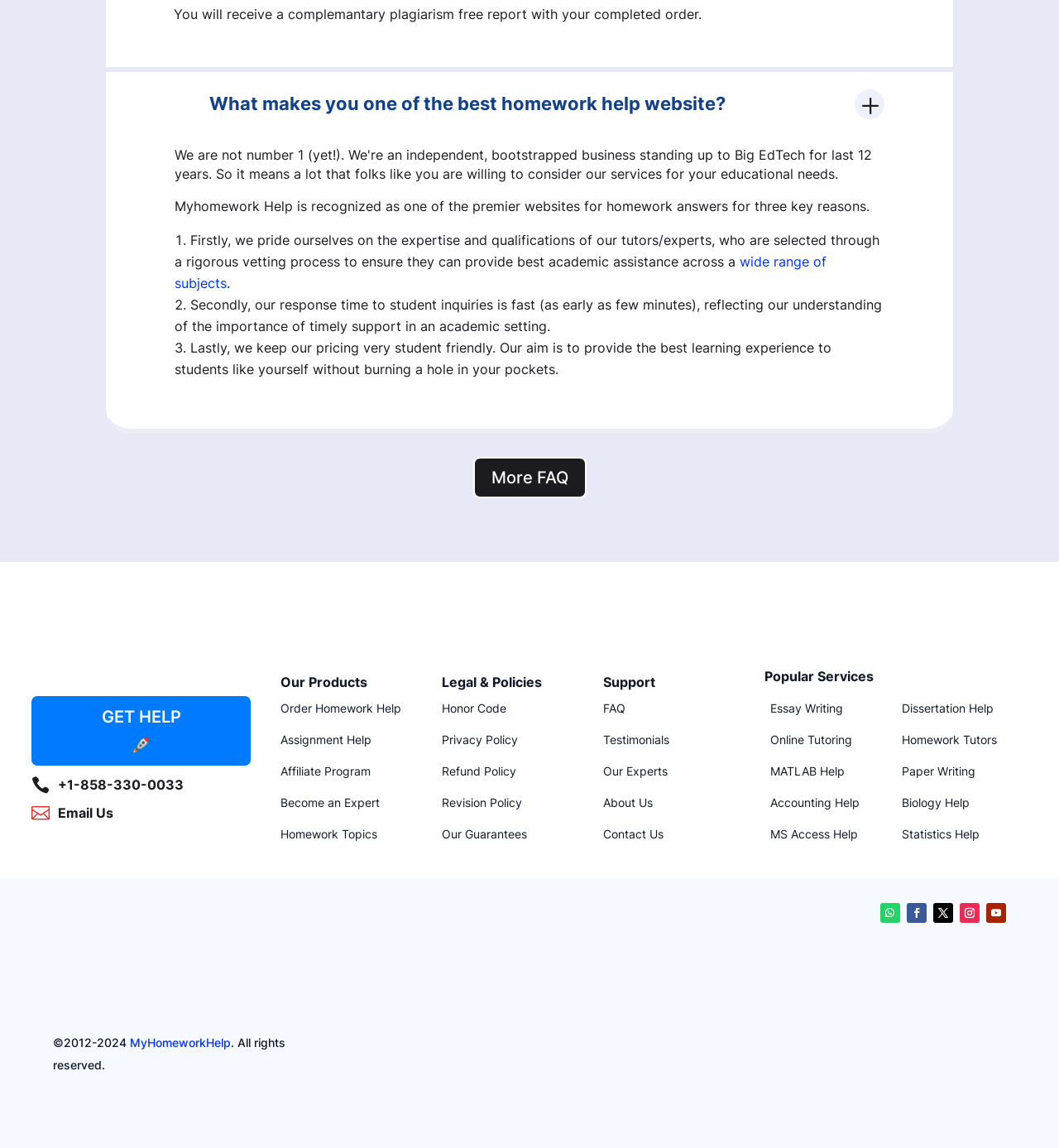Using the image as a reference, answer the following question in as much detail as possible:
What is the response time for student inquiries?

I found the answer by reading the text, which states that the response time to student inquiries is 'as early as few minutes', indicating that the website responds quickly to student inquiries.